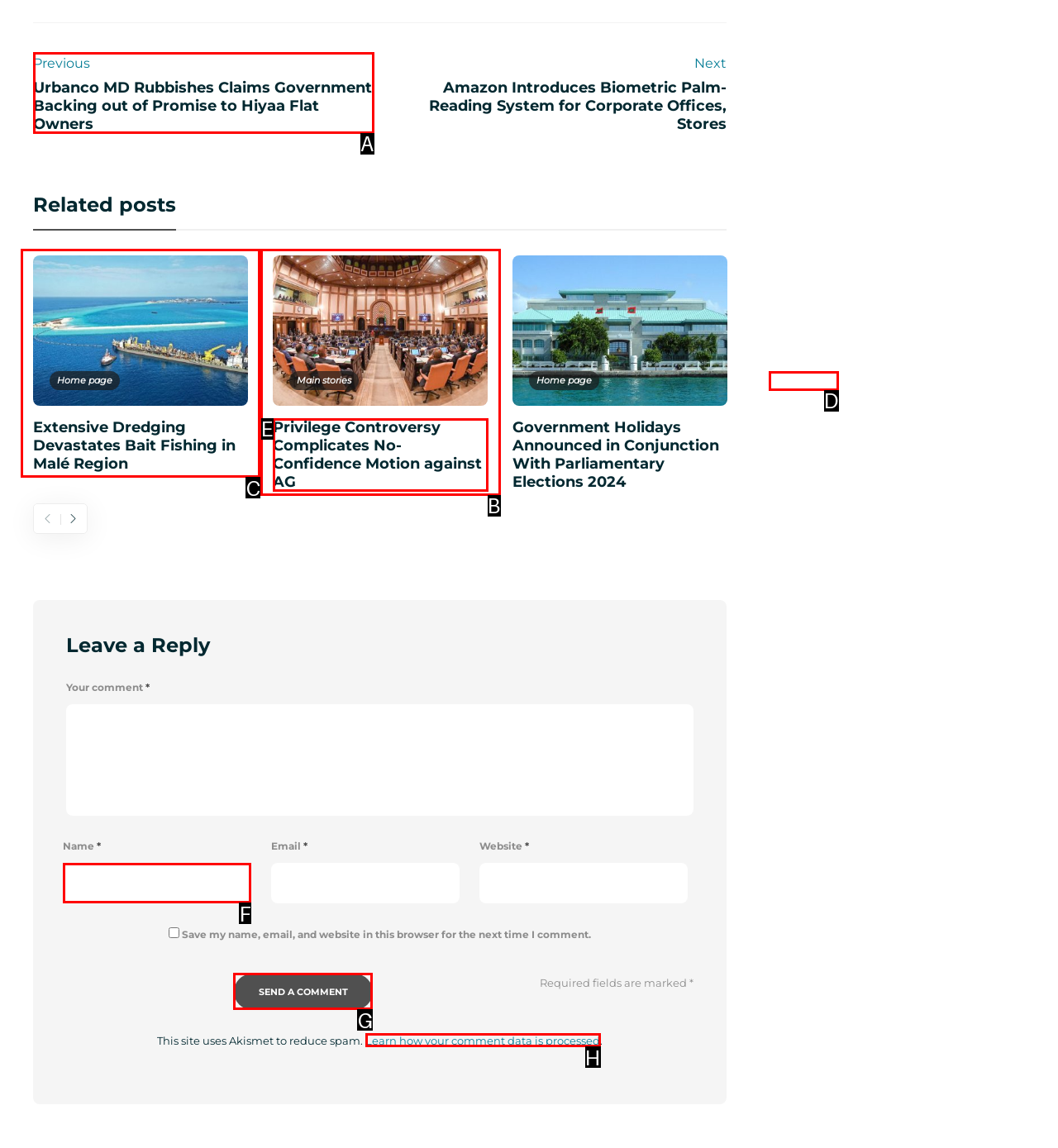Select the proper HTML element to perform the given task: Select the first option from the 'Related posts' dropdown Answer with the corresponding letter from the provided choices.

C